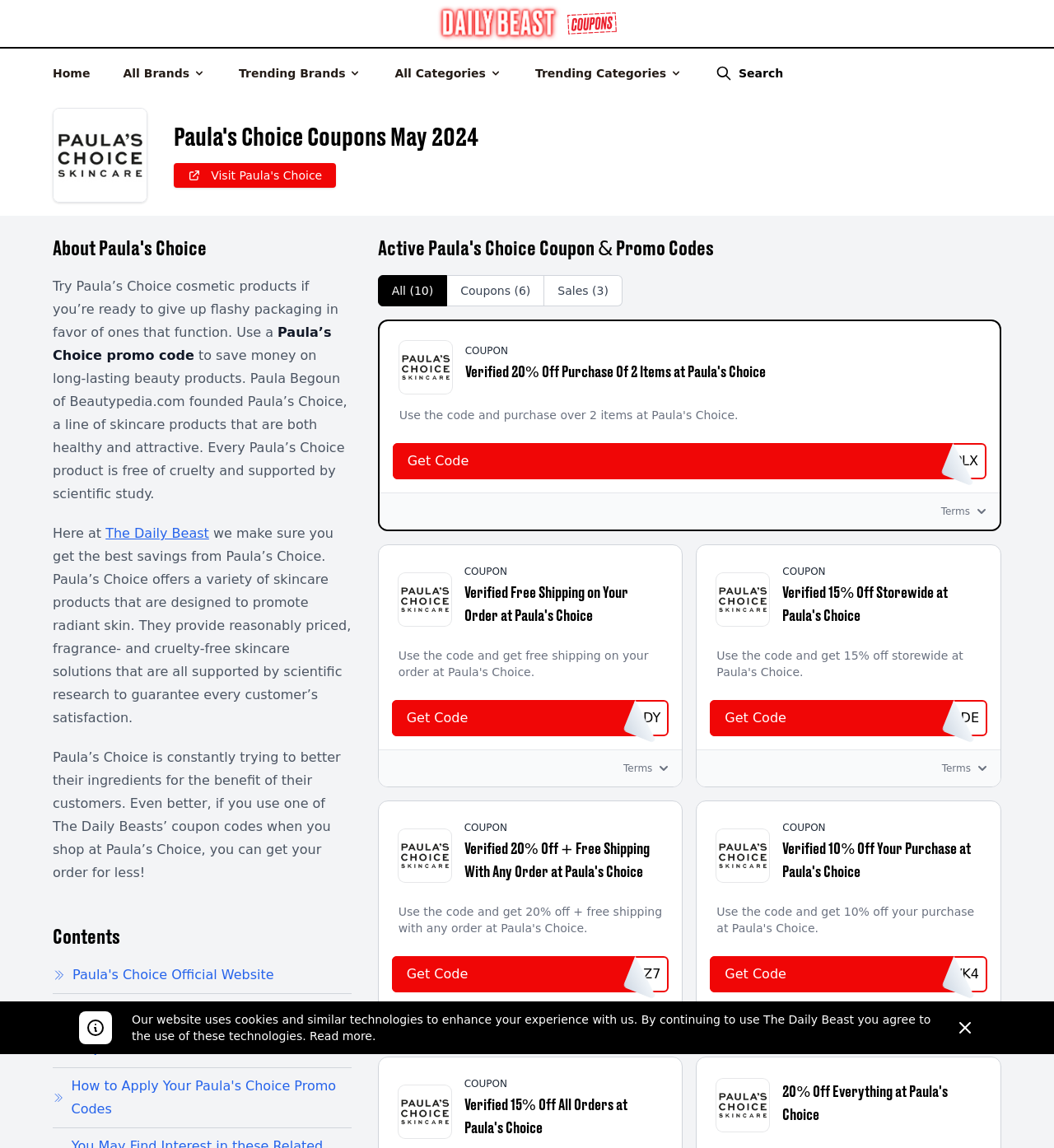Predict the bounding box coordinates of the area that should be clicked to accomplish the following instruction: "Search for a coupon". The bounding box coordinates should consist of four float numbers between 0 and 1, i.e., [left, top, right, bottom].

[0.701, 0.058, 0.743, 0.07]